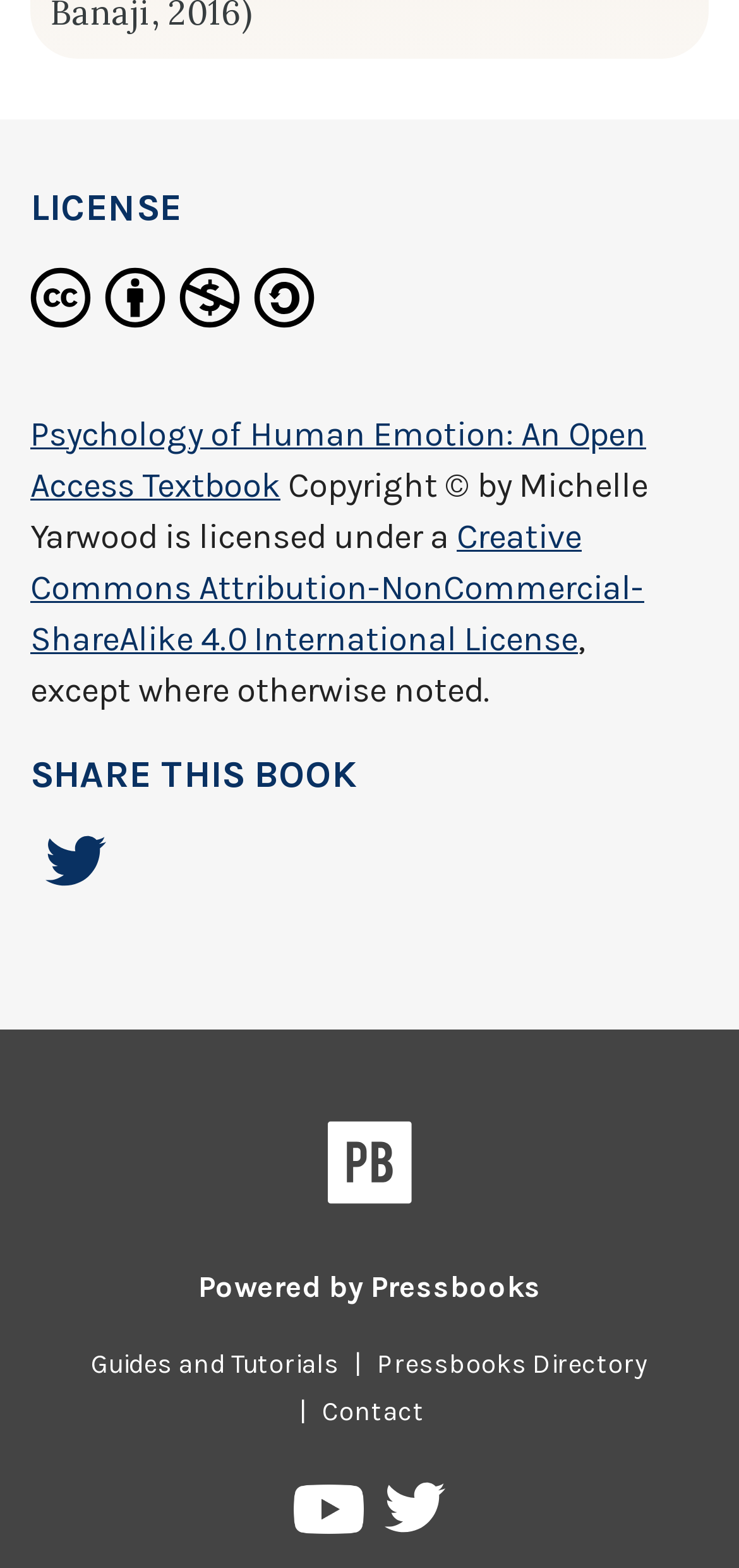Specify the bounding box coordinates of the area that needs to be clicked to achieve the following instruction: "Visit Pressbooks Directory".

[0.49, 0.86, 0.897, 0.88]